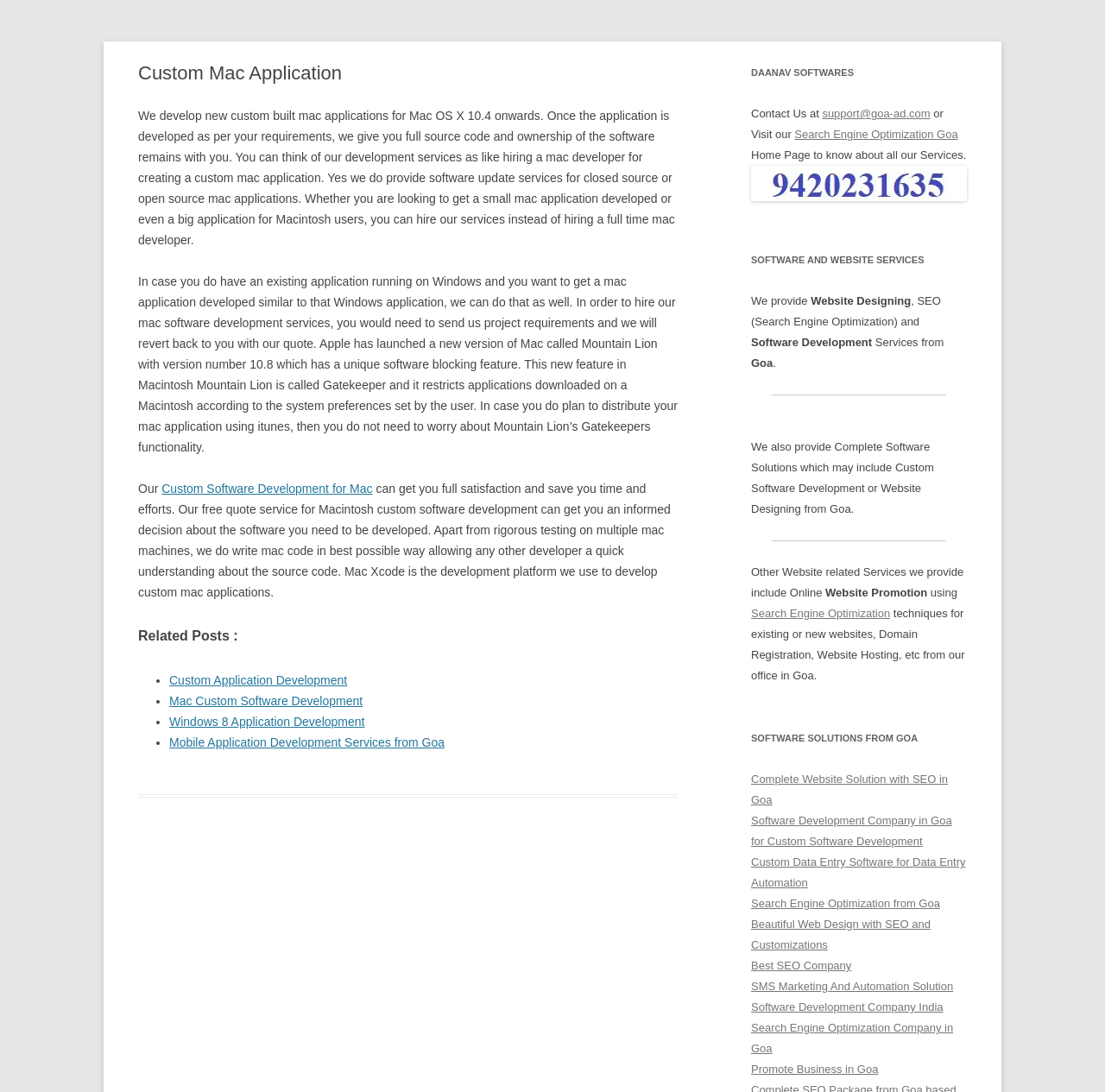Please answer the following question as detailed as possible based on the image: 
What is the contact email address provided on the webpage?

I found the contact email address 'support@goa-ad.com' in the link element located at the top-right corner of the webpage, with a bounding box coordinate of [0.744, 0.098, 0.842, 0.11].